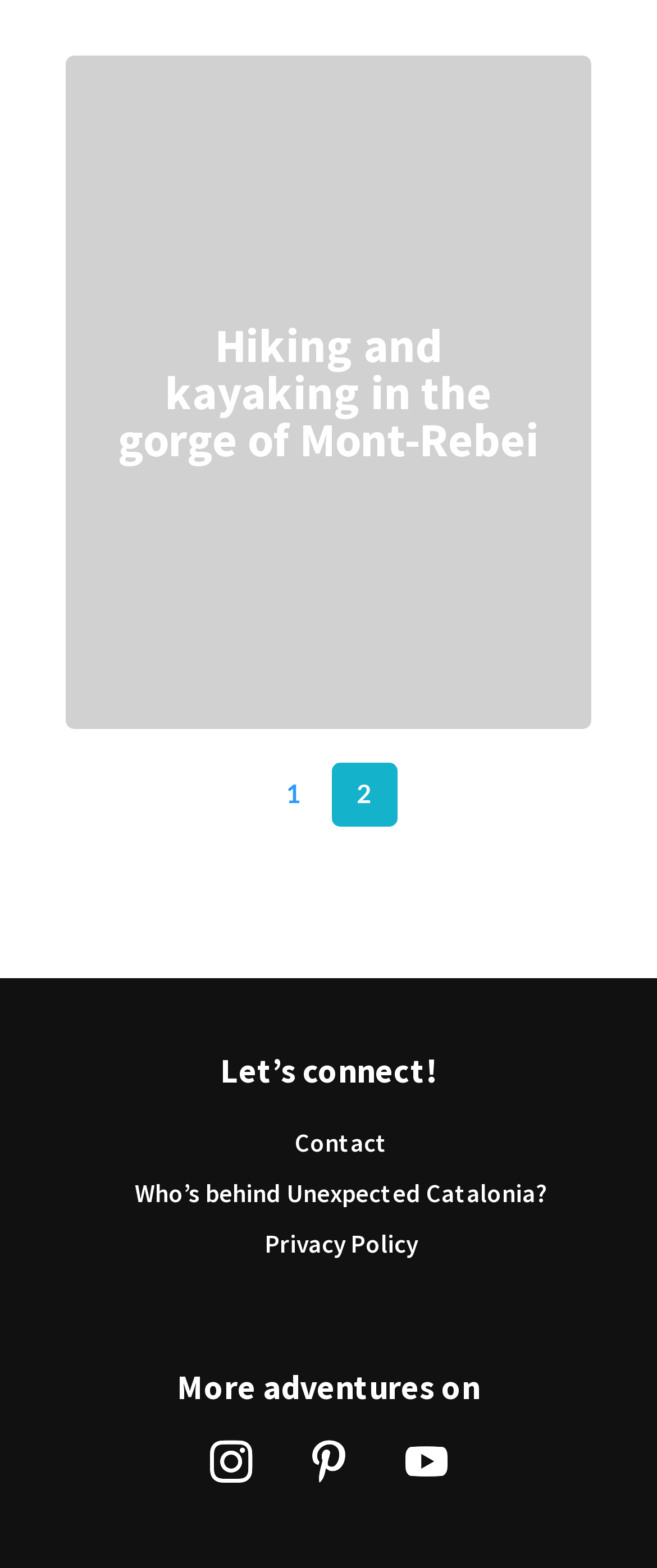Can you find the bounding box coordinates for the element that needs to be clicked to execute this instruction: "View hiking and kayaking in the gorge of Mont-Rebei"? The coordinates should be given as four float numbers between 0 and 1, i.e., [left, top, right, bottom].

[0.179, 0.189, 0.821, 0.312]